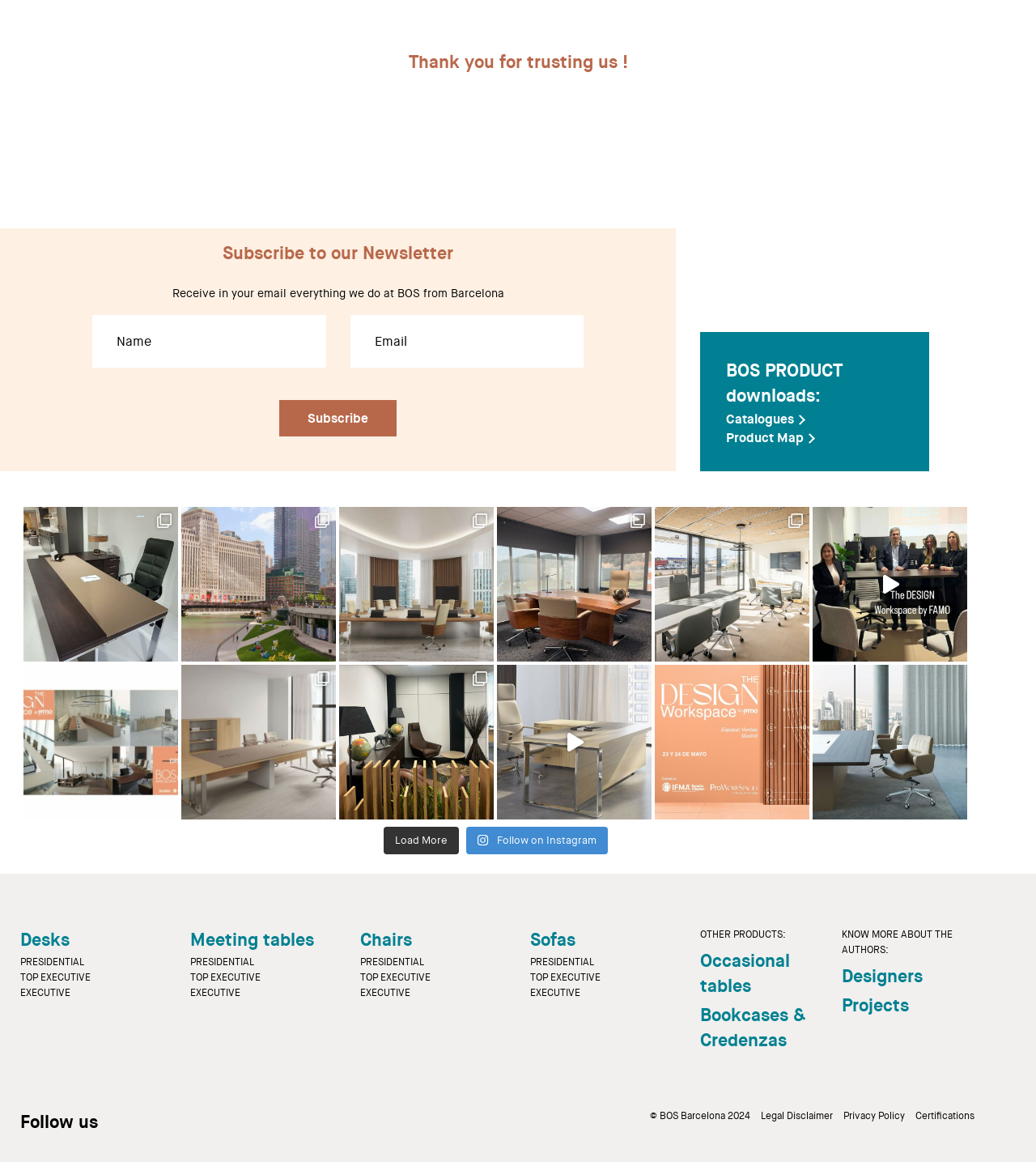Calculate the bounding box coordinates for the UI element based on the following description: "Top Executive". Ensure the coordinates are four float numbers between 0 and 1, i.e., [left, top, right, bottom].

[0.184, 0.835, 0.252, 0.846]